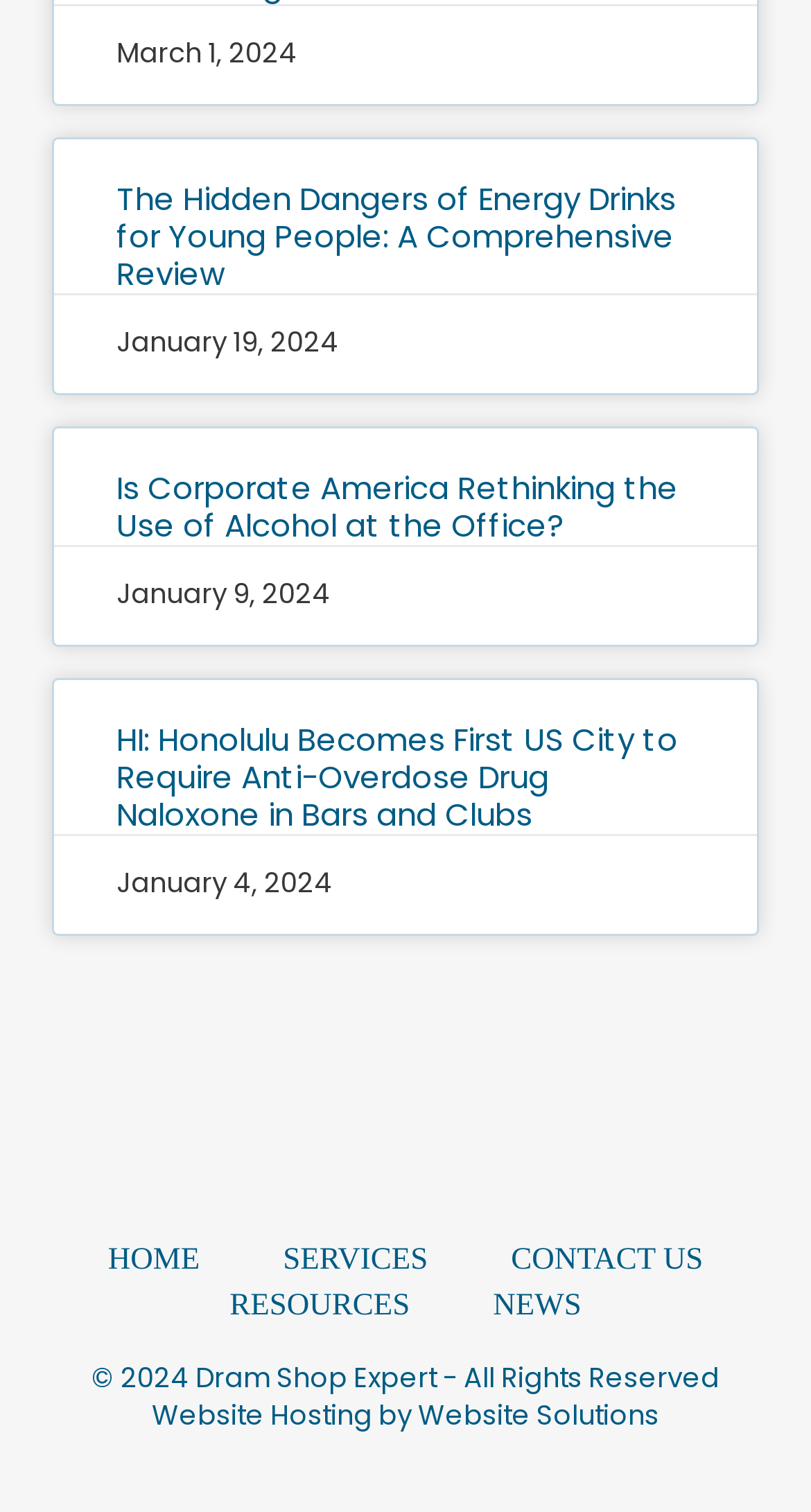Using the element description: "Miles Austine", determine the bounding box coordinates for the specified UI element. The coordinates should be four float numbers between 0 and 1, [left, top, right, bottom].

None